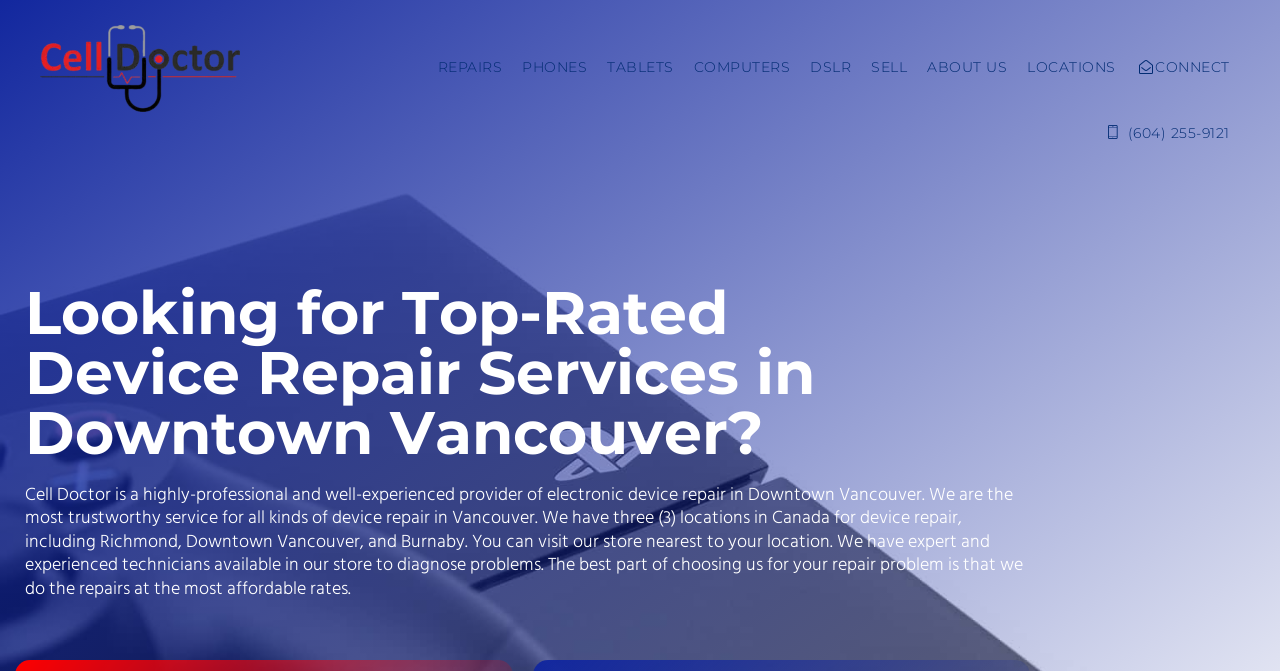Elaborate on the information and visuals displayed on the webpage.

The webpage is about Cell Doctor, a device repair service provider. At the top left corner, there is a logo and a link to "cell phone repair Vancouver". Below the logo, there is a navigation menu with links to various categories such as "REPAIRS", "PHONES", "TABLETS", "COMPUTERS", "DSLR", "SELL", "ABOUT US", and "LOCATIONS". The navigation menu spans across the top of the page.

On the right side of the navigation menu, there is a phone number "(604) 255-9121" with a connect icon. Below the navigation menu, there is a heading that reads "Looking for Top-Rated Device Repair Services in Downtown". 

The main content of the page is a paragraph that describes Cell Doctor's services. It mentions that Cell Doctor is a professional and experienced provider of electronic device repair in Downtown Vancouver, with three locations in Canada. The paragraph also highlights the affordability of their repair services and the expertise of their technicians.

There are no images on the page except for the logo and the connect icon. The overall layout is organized, with clear headings and concise text.